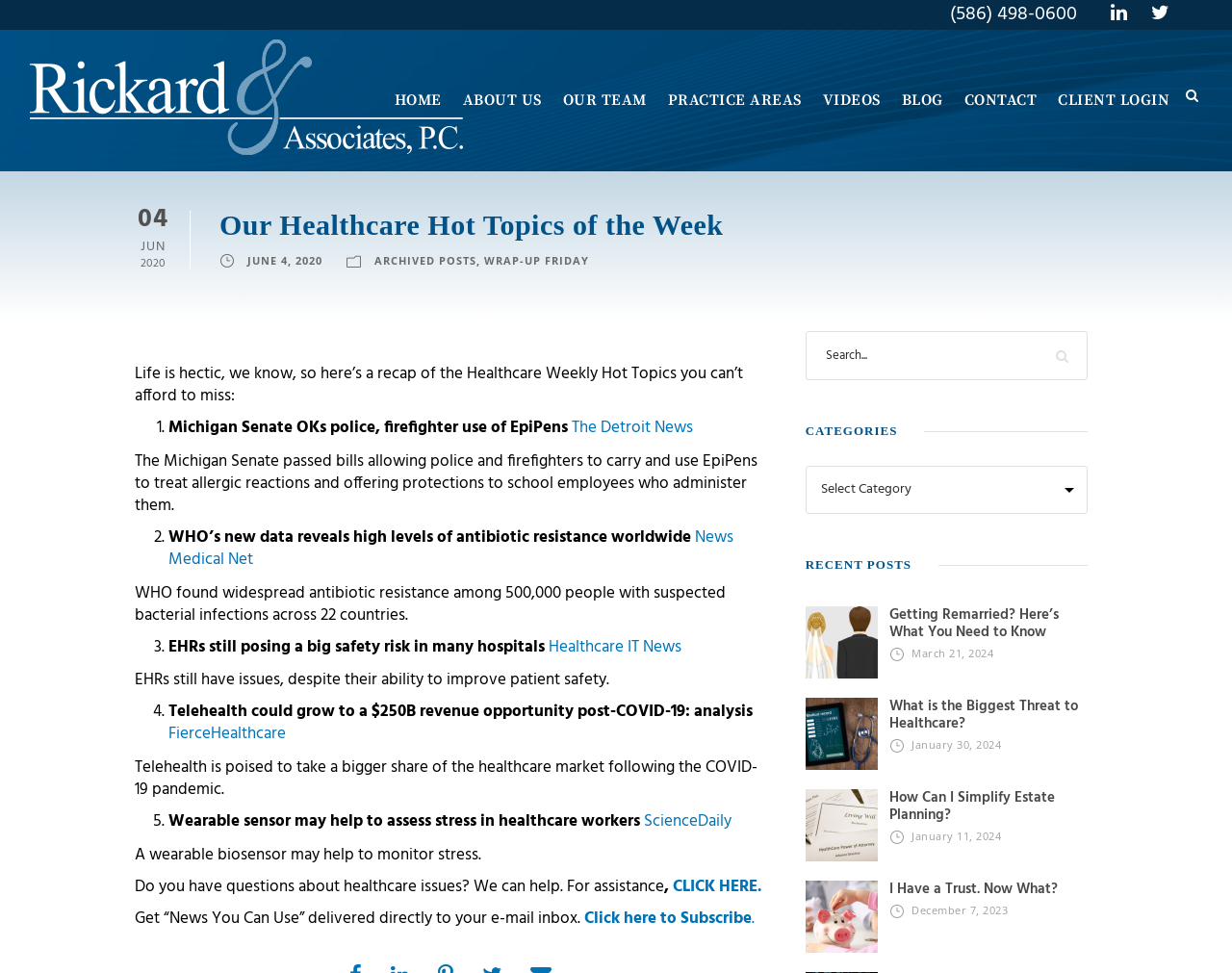Locate the bounding box coordinates of the element you need to click to accomplish the task described by this instruction: "Click on the 'HOME' link".

[0.32, 0.09, 0.358, 0.176]